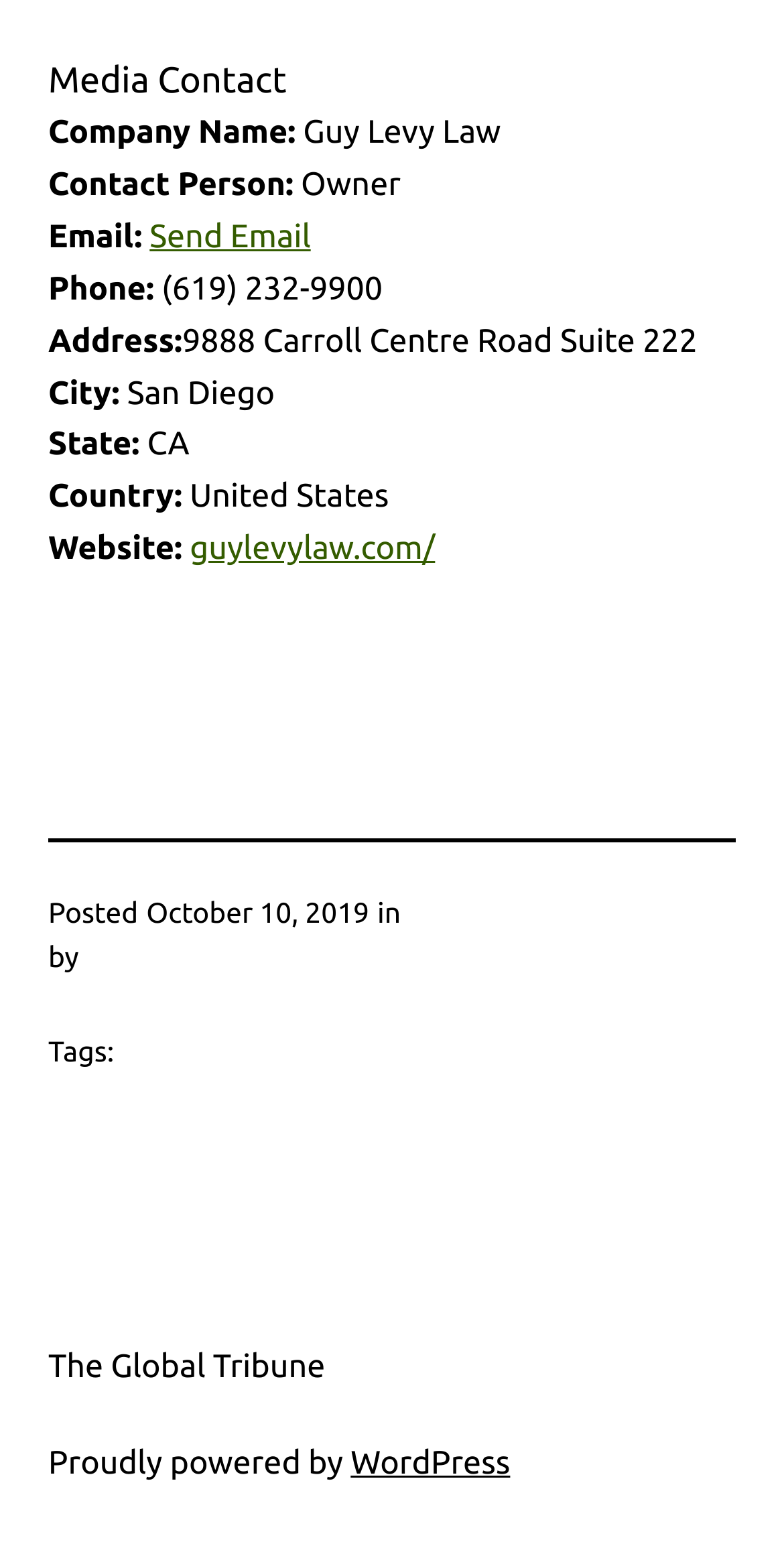Locate the bounding box of the UI element with the following description: "DE".

None